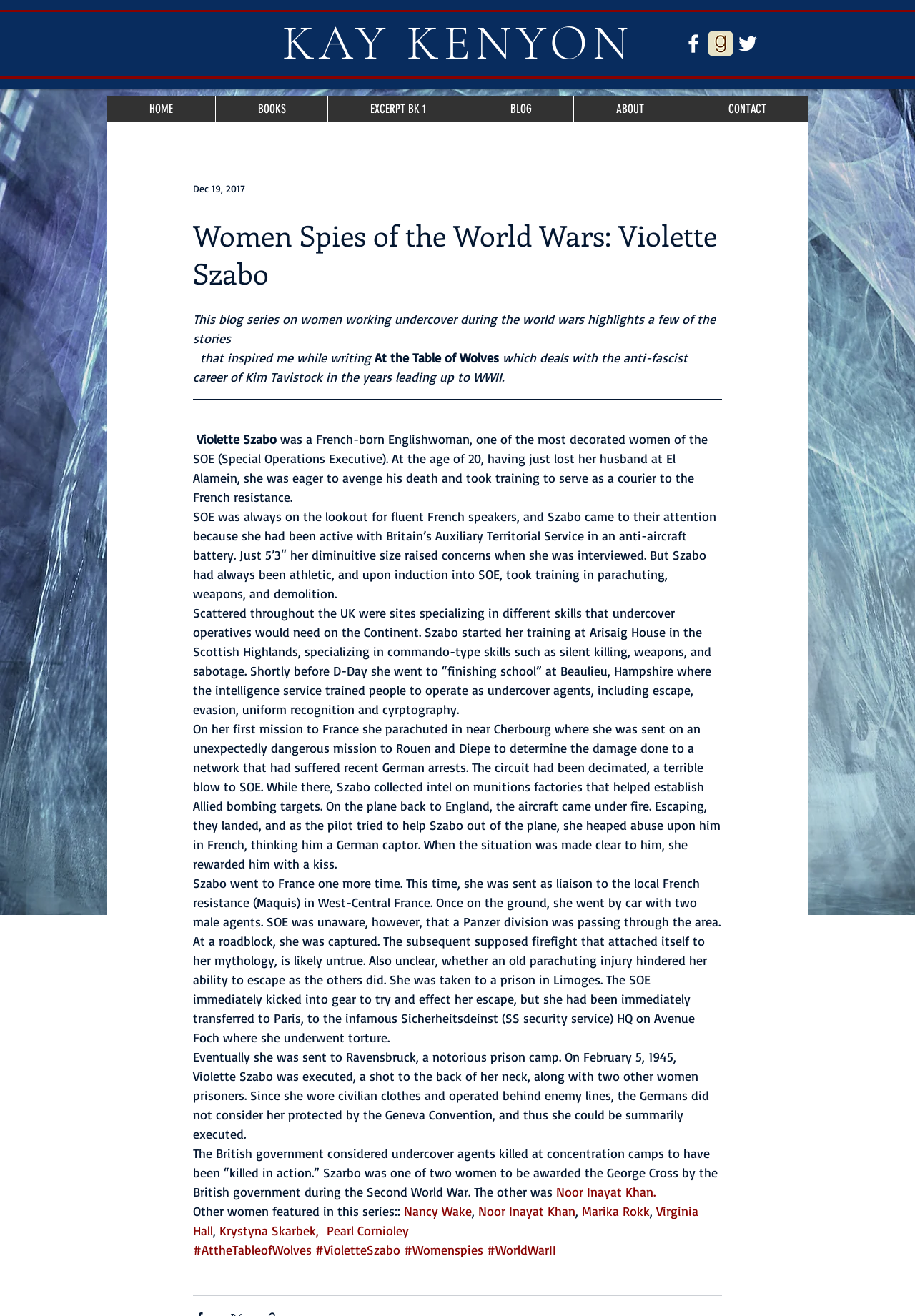Find and provide the bounding box coordinates for the UI element described with: "#Womenspies".

[0.441, 0.944, 0.528, 0.955]